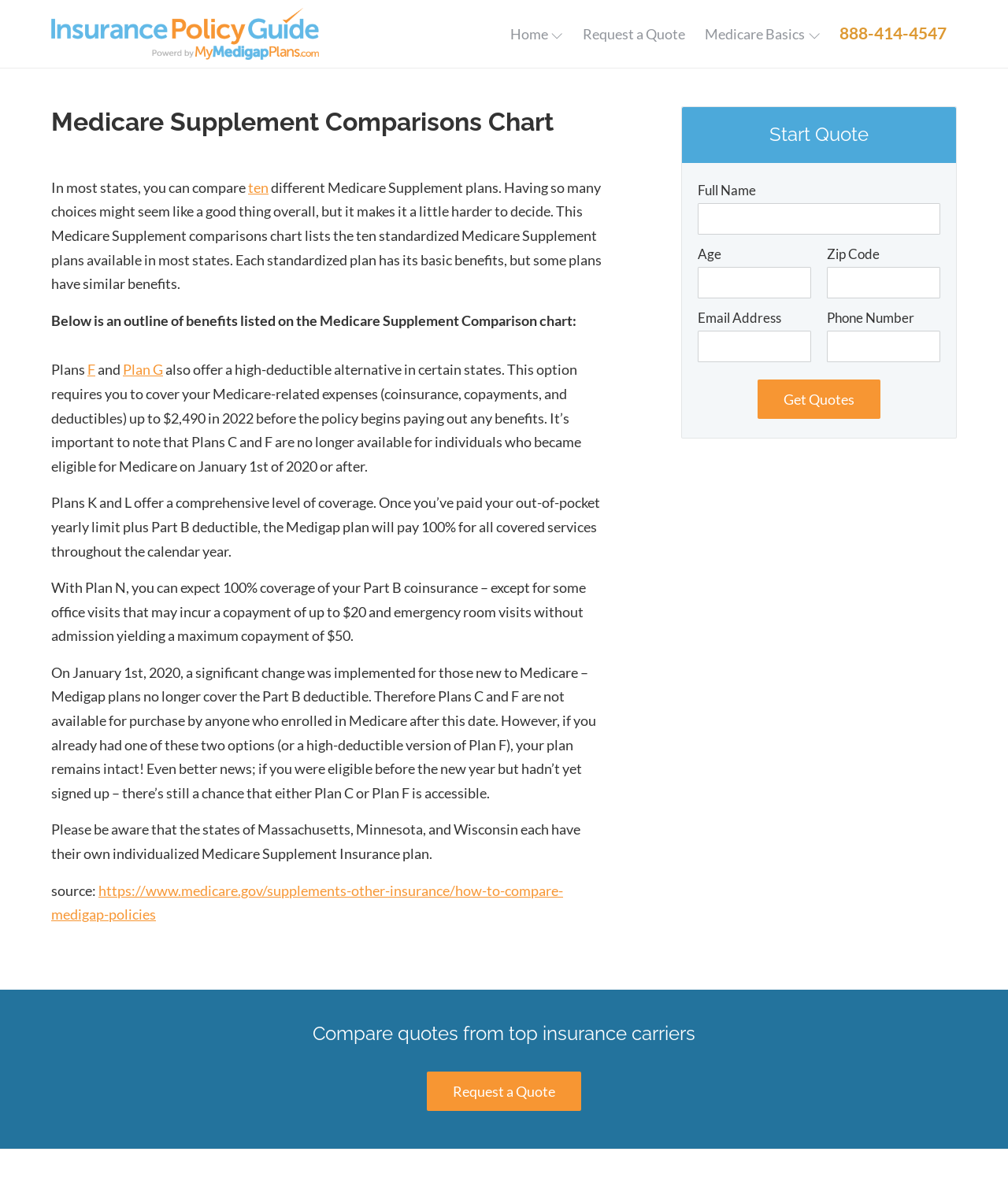What is the main heading displayed on the webpage? Please provide the text.

Medicare Supplement Comparisons Chart